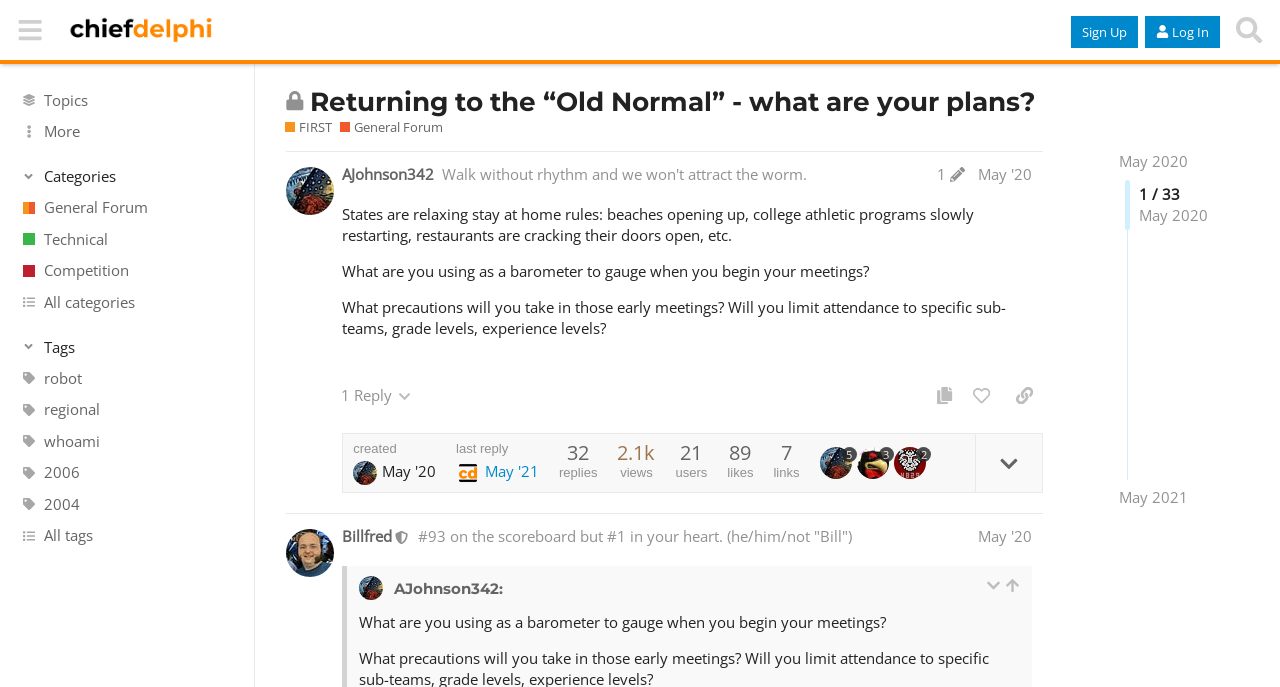Please respond to the question with a concise word or phrase:
What is the name of the forum category?

General Forum